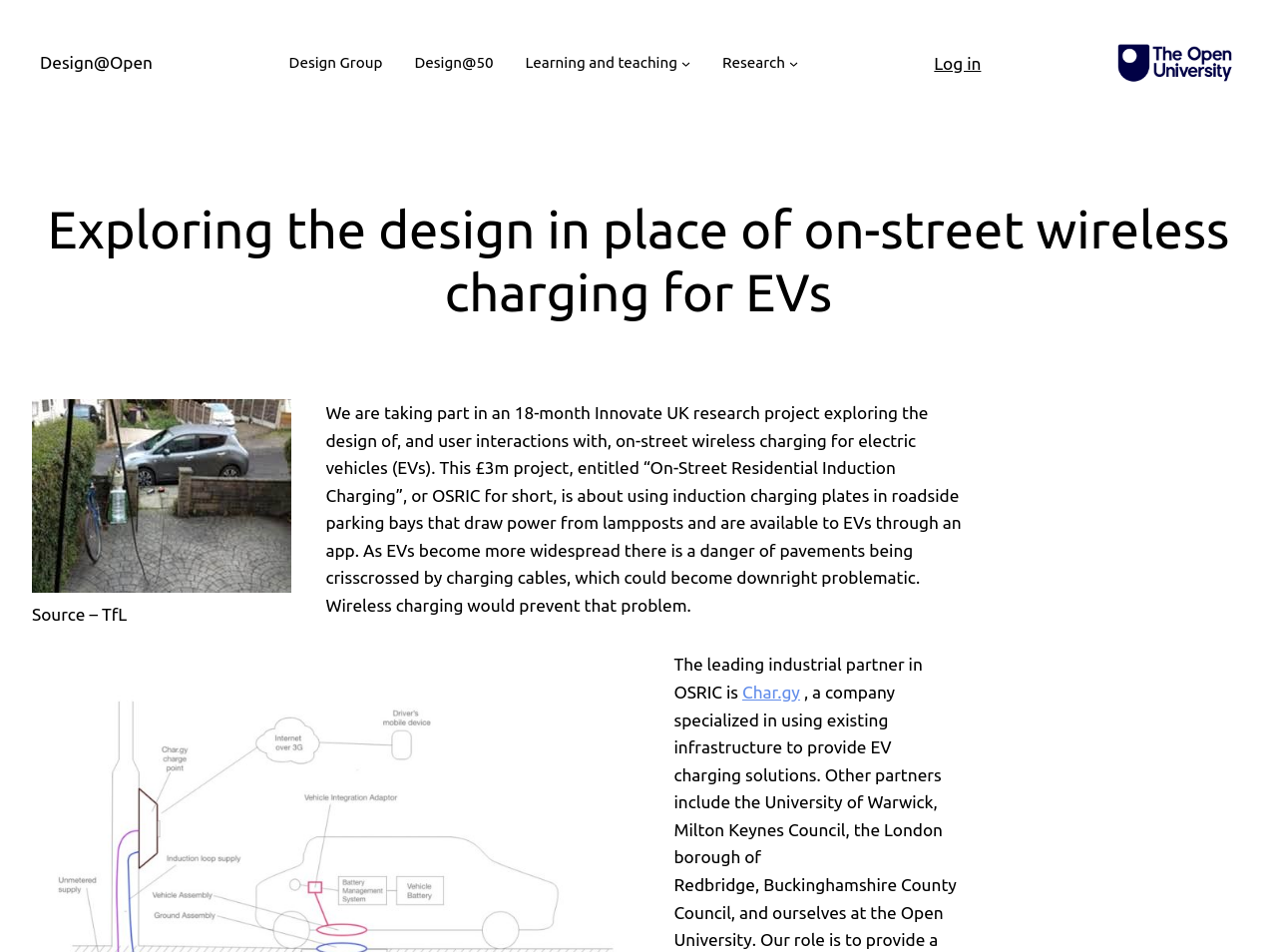Answer the question briefly using a single word or phrase: 
What is the problem with widespread EVs?

Pavements being crisscrossed by charging cables